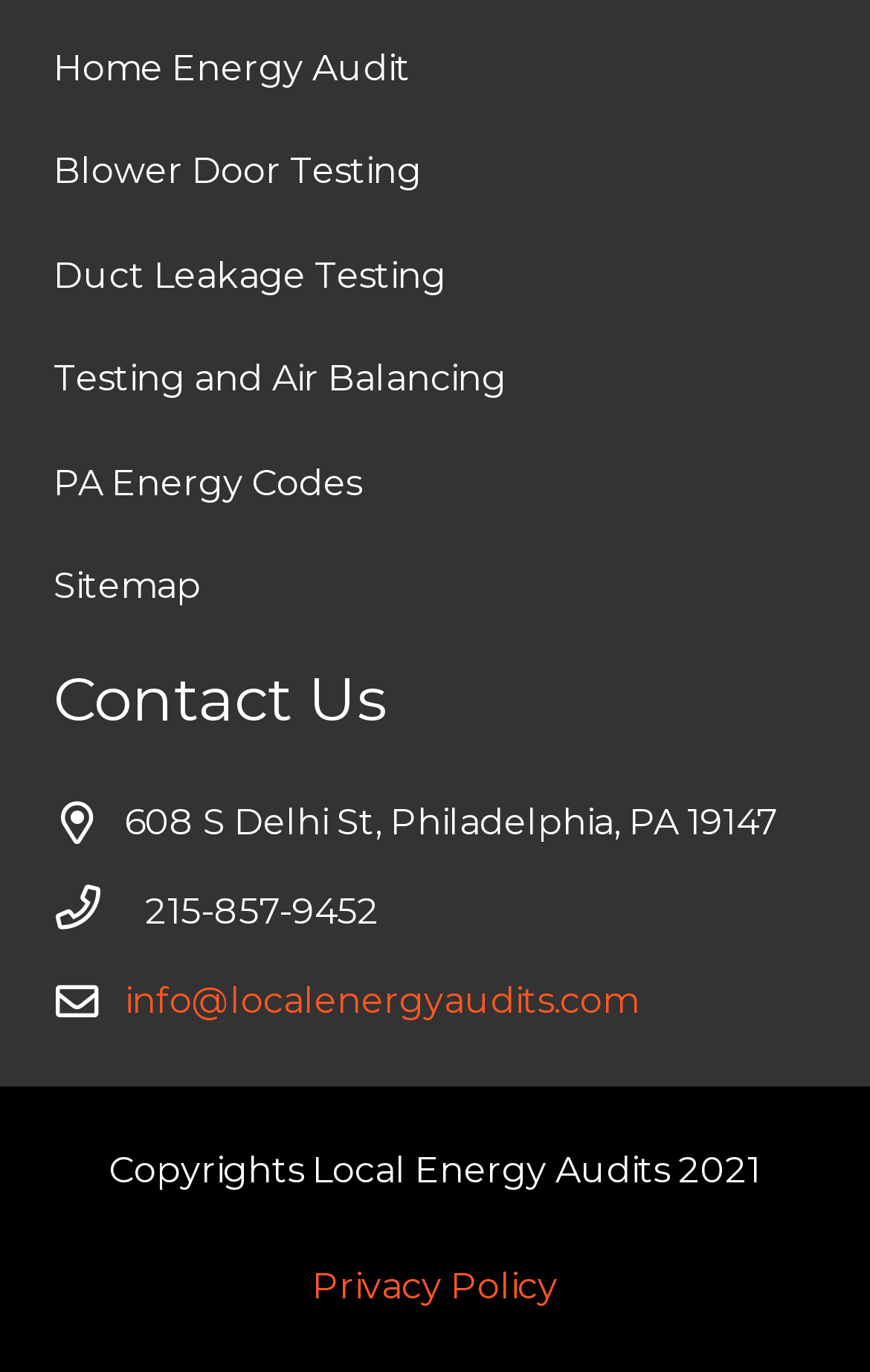Locate the bounding box coordinates of the element that needs to be clicked to carry out the instruction: "Call 215-857-9452". The coordinates should be given as four float numbers ranging from 0 to 1, i.e., [left, top, right, bottom].

[0.062, 0.642, 0.167, 0.688]